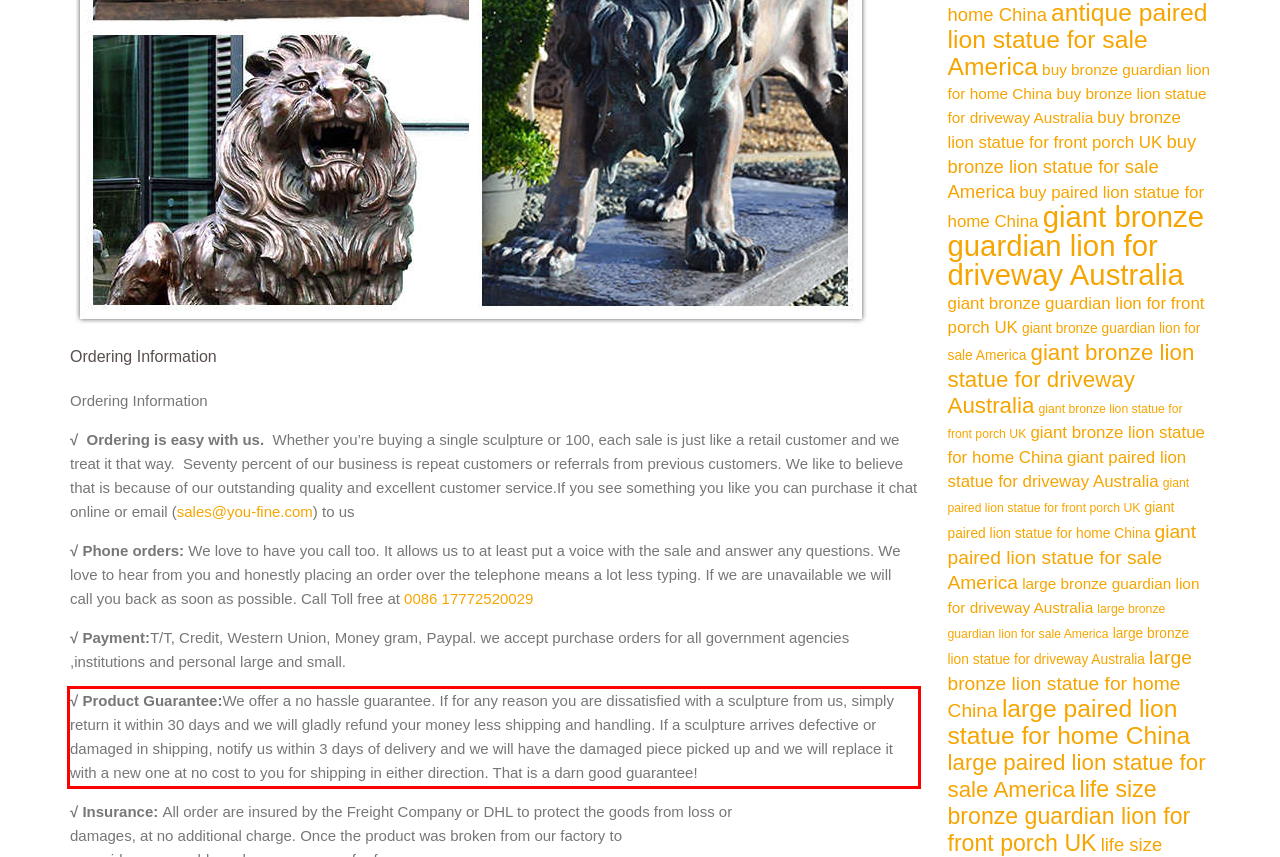Using the webpage screenshot, recognize and capture the text within the red bounding box.

√ Product Guarantee:We offer a no hassle guarantee. If for any reason you are dissatisfied with a sculpture from us, simply return it within 30 days and we will gladly refund your money less shipping and handling. If a sculpture arrives defective or damaged in shipping, notify us within 3 days of delivery and we will have the damaged piece picked up and we will replace it with a new one at no cost to you for shipping in either direction. That is a darn good guarantee!